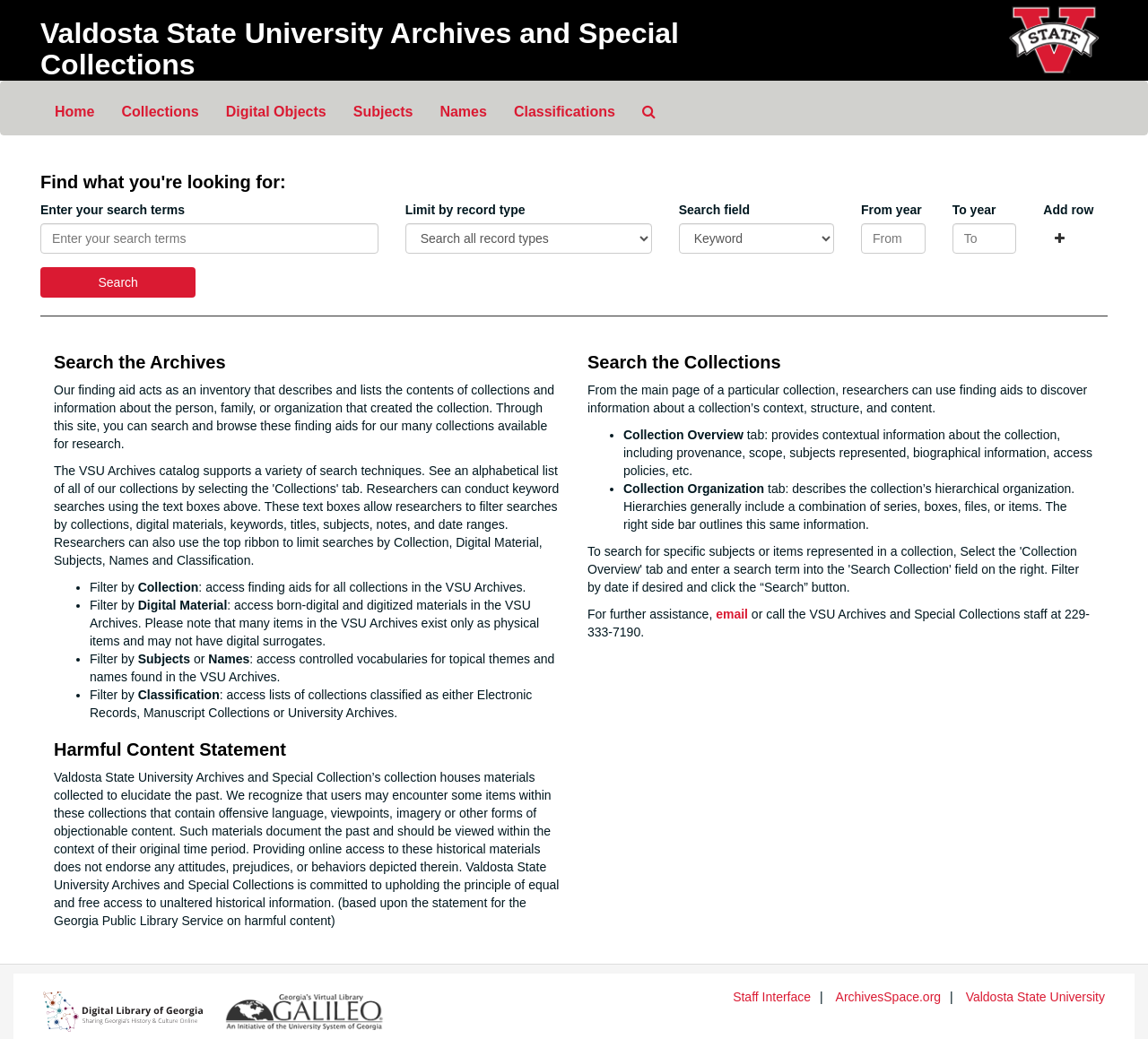Please reply with a single word or brief phrase to the question: 
What is the name of the university archives?

Valdosta State University